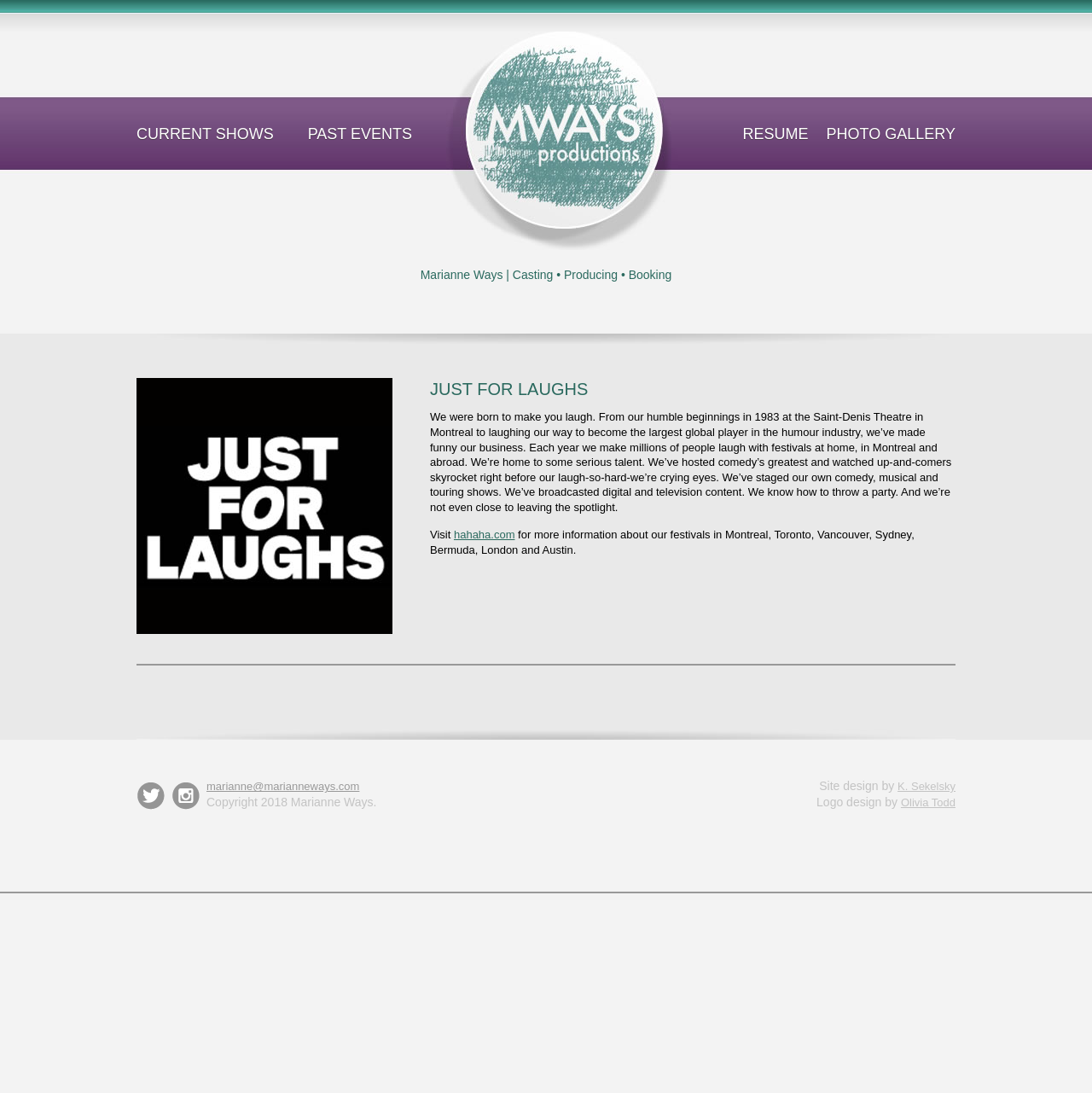What is Marianne Ways' profession?
Provide a concise answer using a single word or phrase based on the image.

Casting, Producing, Booking